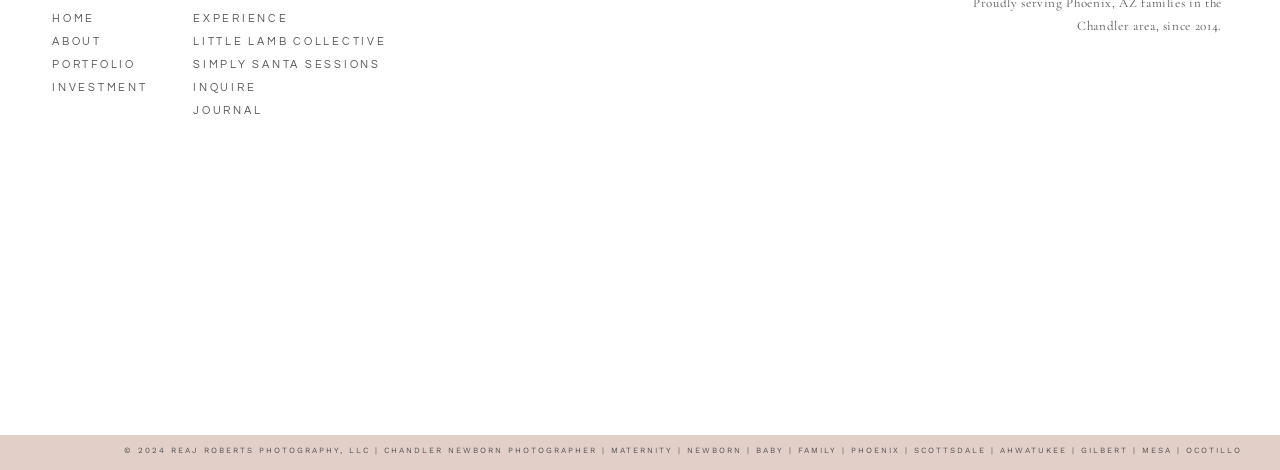Please identify the bounding box coordinates of the element that needs to be clicked to perform the following instruction: "Read the 'JOURNAL' section".

[0.151, 0.211, 0.24, 0.249]